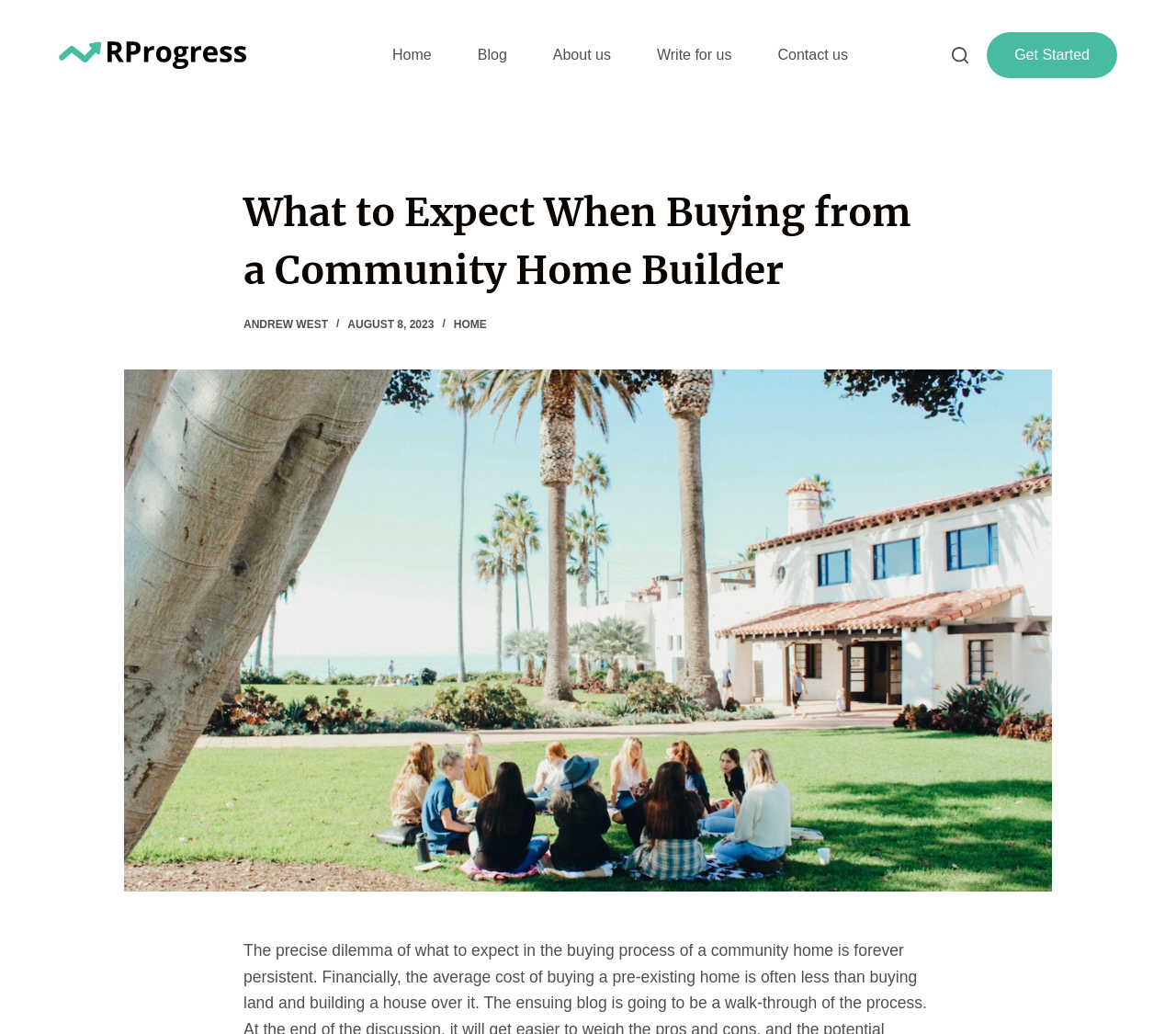Locate the bounding box coordinates of the element to click to perform the following action: 'visit the about us page'. The coordinates should be given as four float values between 0 and 1, in the form of [left, top, right, bottom].

[0.451, 0.032, 0.539, 0.075]